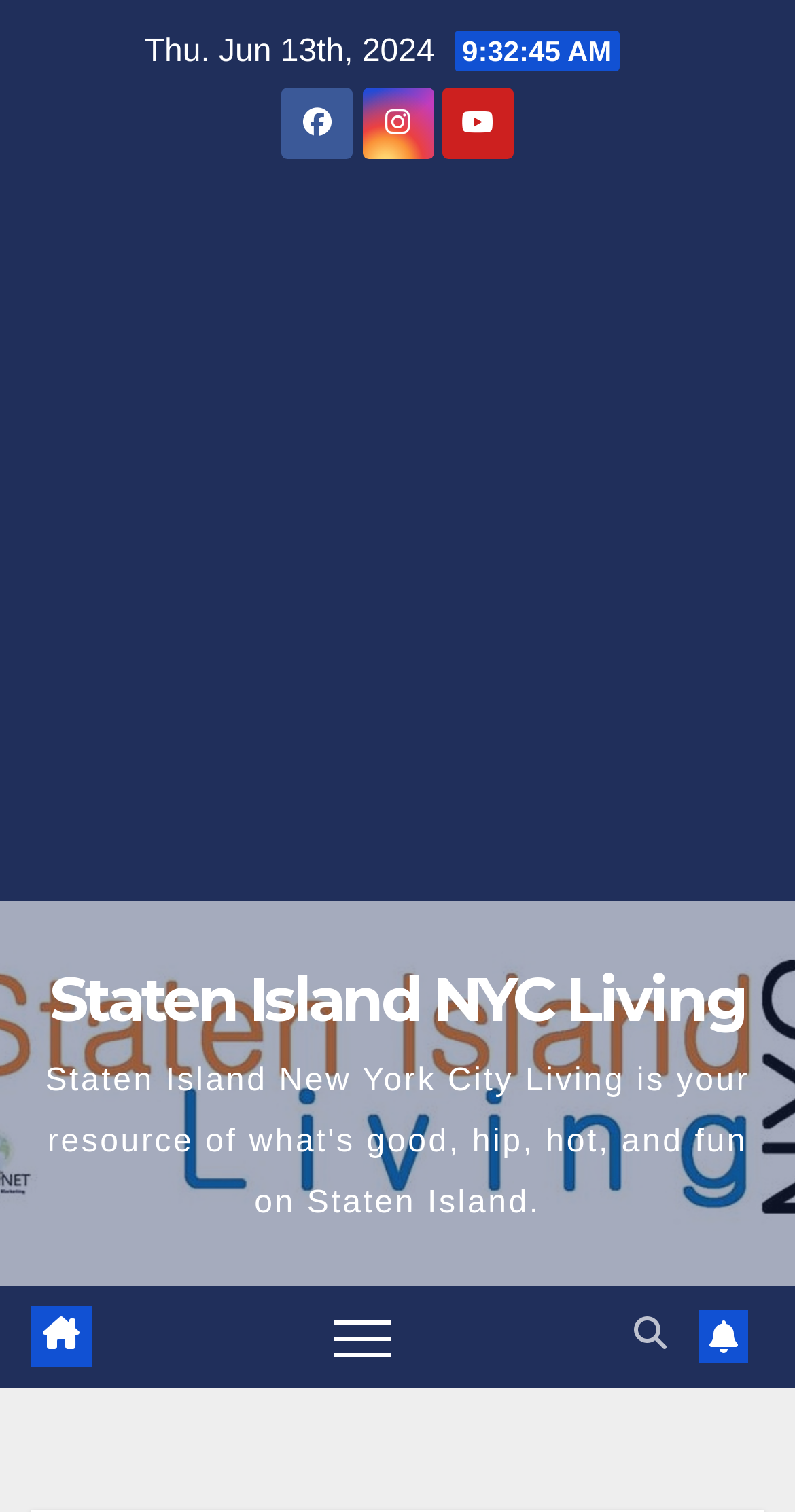Respond with a single word or phrase:
What is the symbol represented by ''?

A search icon